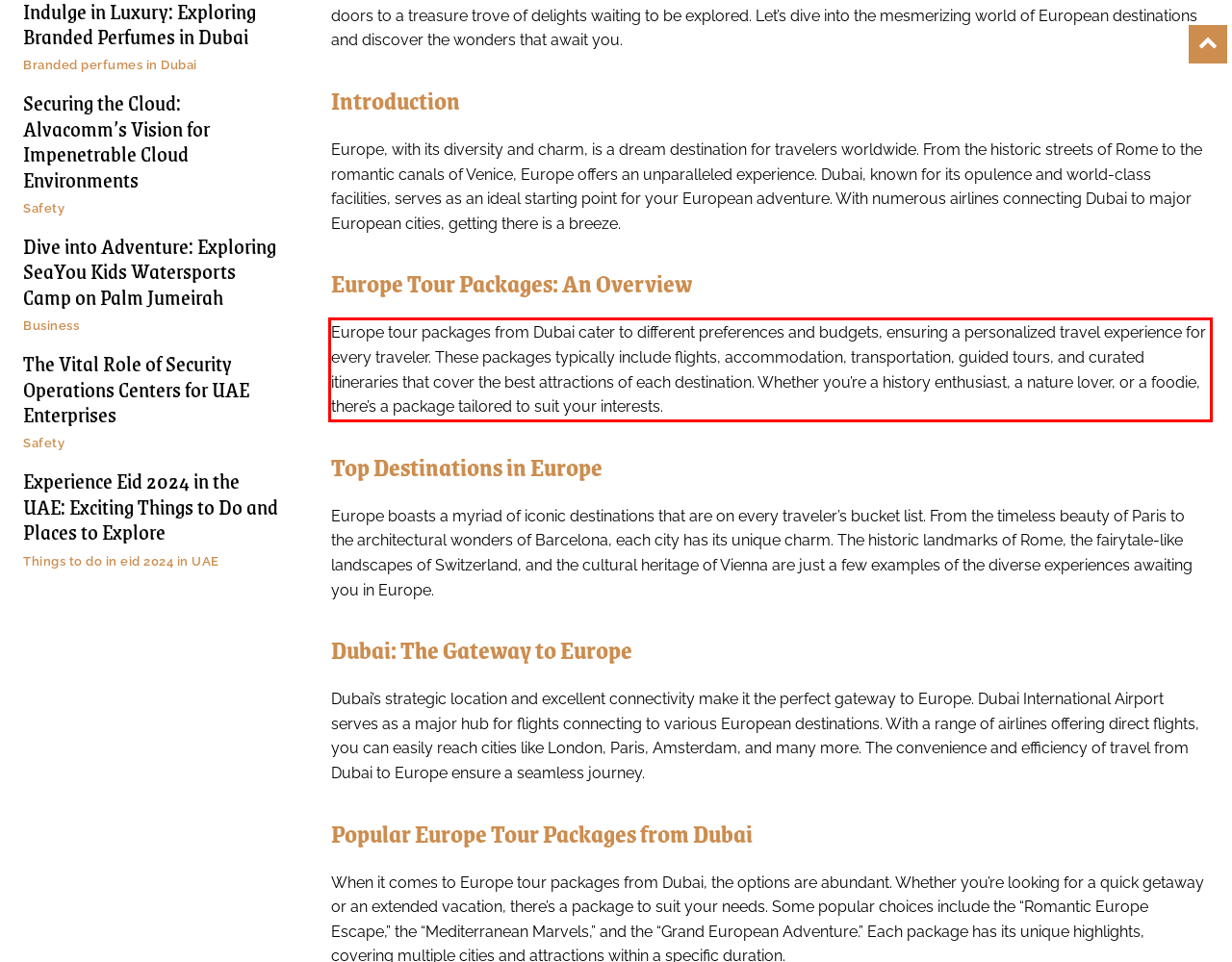Given a screenshot of a webpage, identify the red bounding box and perform OCR to recognize the text within that box.

Europe tour packages from Dubai cater to different preferences and budgets, ensuring a personalized travel experience for every traveler. These packages typically include flights, accommodation, transportation, guided tours, and curated itineraries that cover the best attractions of each destination. Whether you’re a history enthusiast, a nature lover, or a foodie, there’s a package tailored to suit your interests.